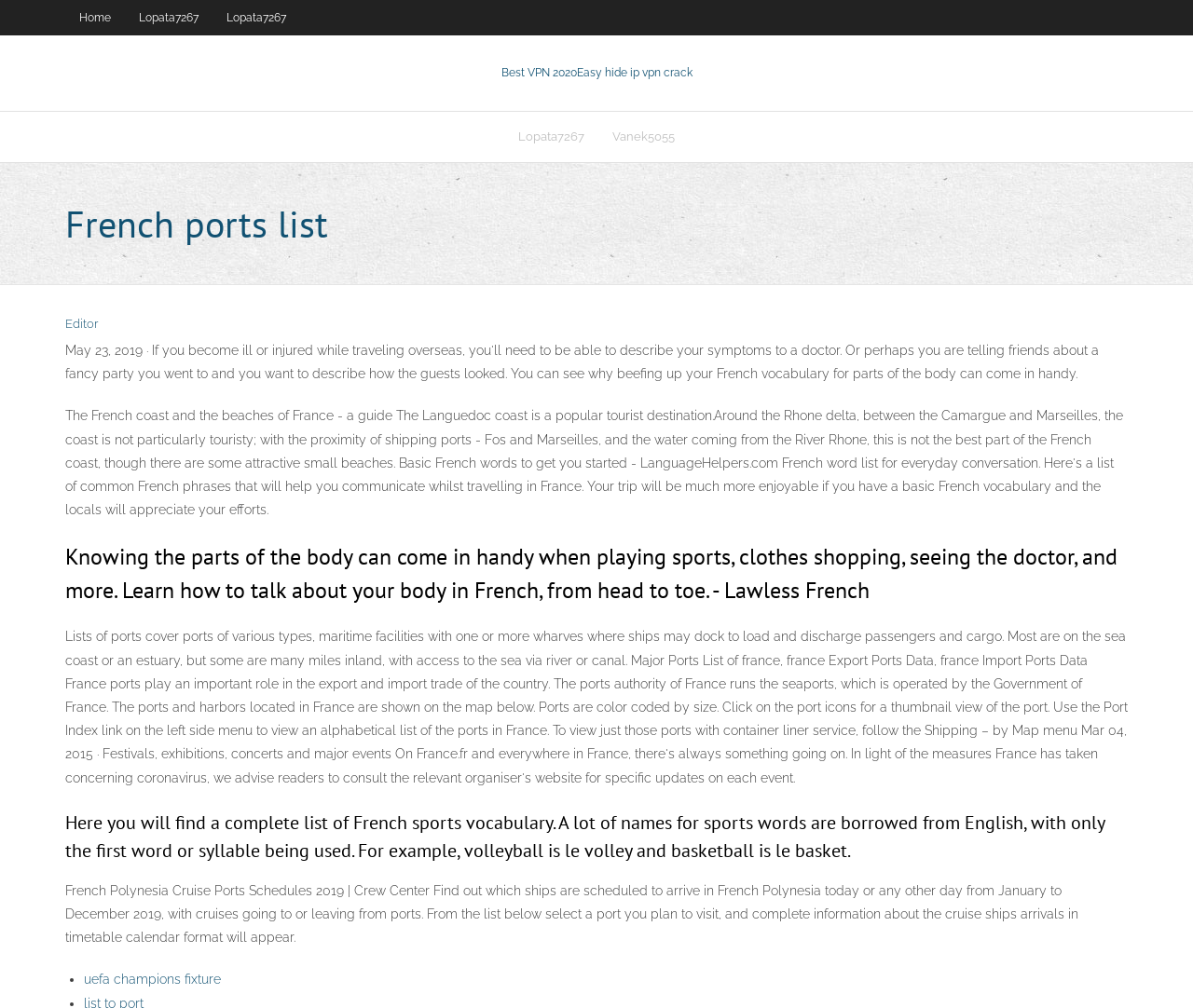Refer to the element description uefa champions fixture and identify the corresponding bounding box in the screenshot. Format the coordinates as (top-left x, top-left y, bottom-right x, bottom-right y) with values in the range of 0 to 1.

[0.07, 0.964, 0.185, 0.979]